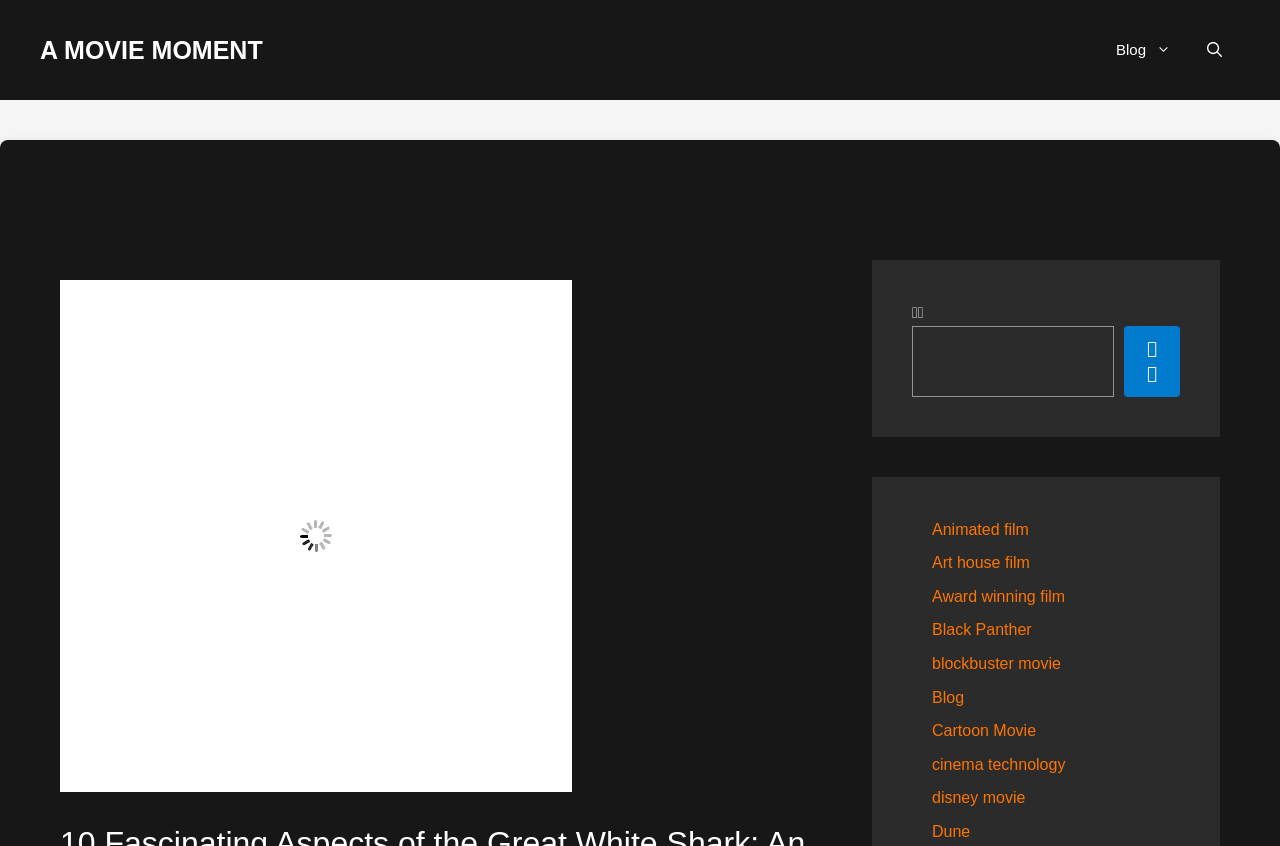Answer the following inquiry with a single word or phrase:
How many links are in the navigation menu?

3